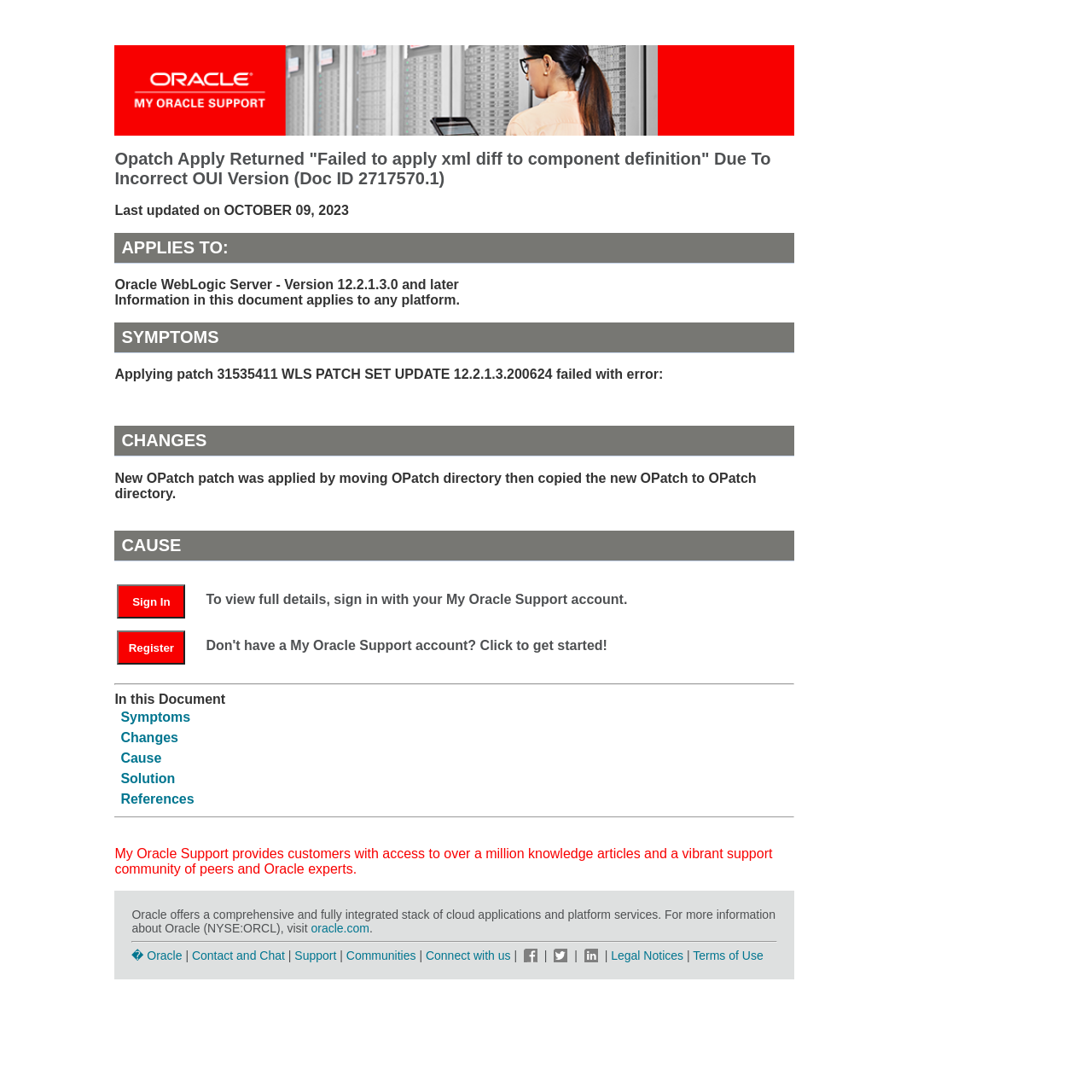Articulate a detailed summary of the webpage's content and design.

This webpage is about a specific issue with Oracle WebLogic Server, version 12.2.1.3.0 and later, where the opatch apply returns an error "Failed to apply xml diff to component definition" due to an incorrect OUI version. 

At the top of the page, there is a banner with the title "My Oracle Support" and an image. Below the banner, there is a heading with the title of the issue, followed by a brief description of the issue and the last updated date. 

The main content of the page is divided into several sections, including "Applies To", "Symptoms", "Changes", "Cause", and "Solution". Each section has a heading and a brief description of the relevant information. 

There are also several tables on the page, each with links to specific sections of the document, such as "Symptoms", "Changes", "Cause", and "Solution". 

At the bottom of the page, there is a footer section with links to Oracle's website, contact and chat information, support, communities, and social media links. There are also images for Facebook, Twitter, and Linked In.